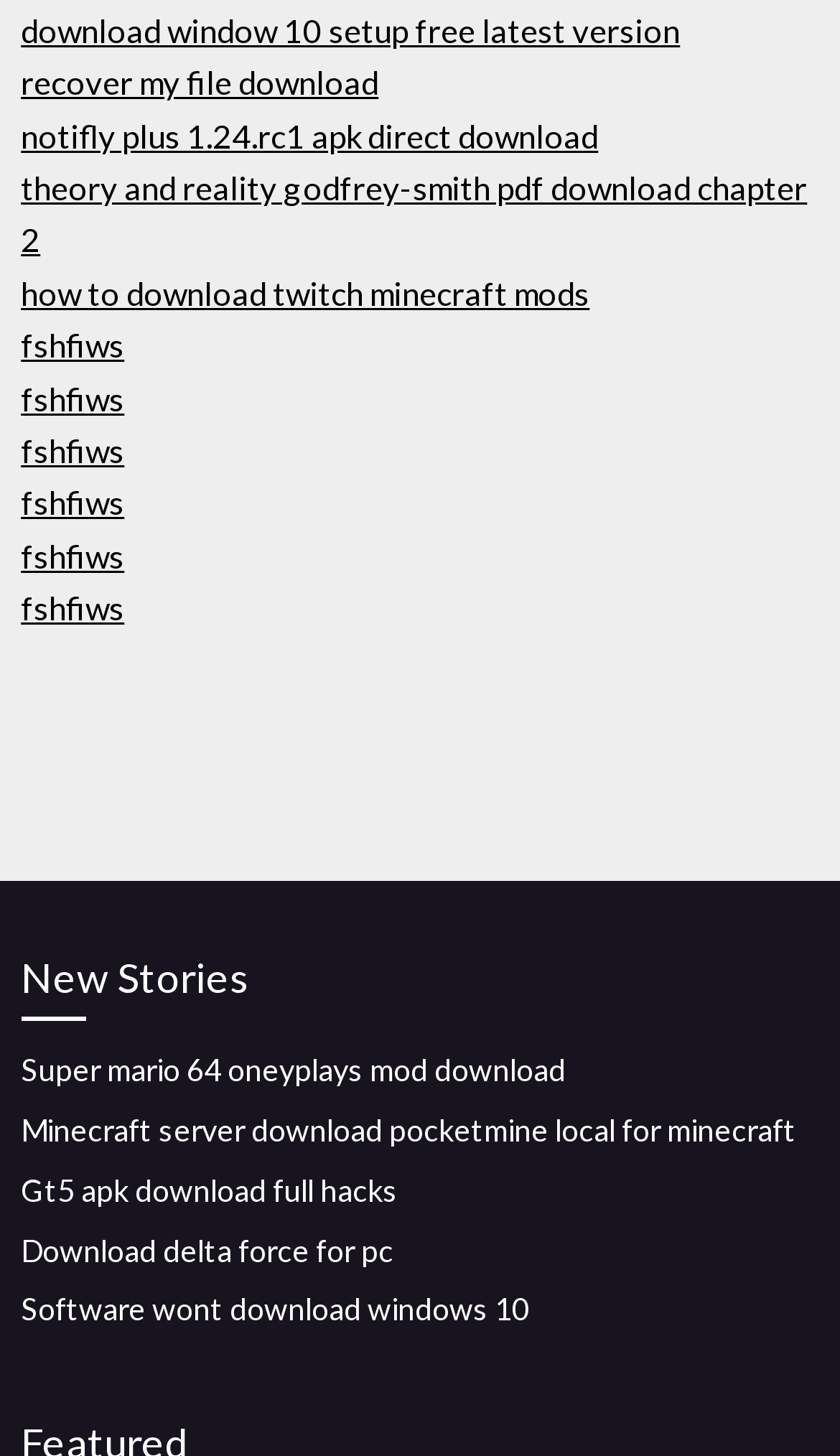Please find the bounding box coordinates of the section that needs to be clicked to achieve this instruction: "Download Minecraft server".

[0.025, 0.763, 0.948, 0.788]